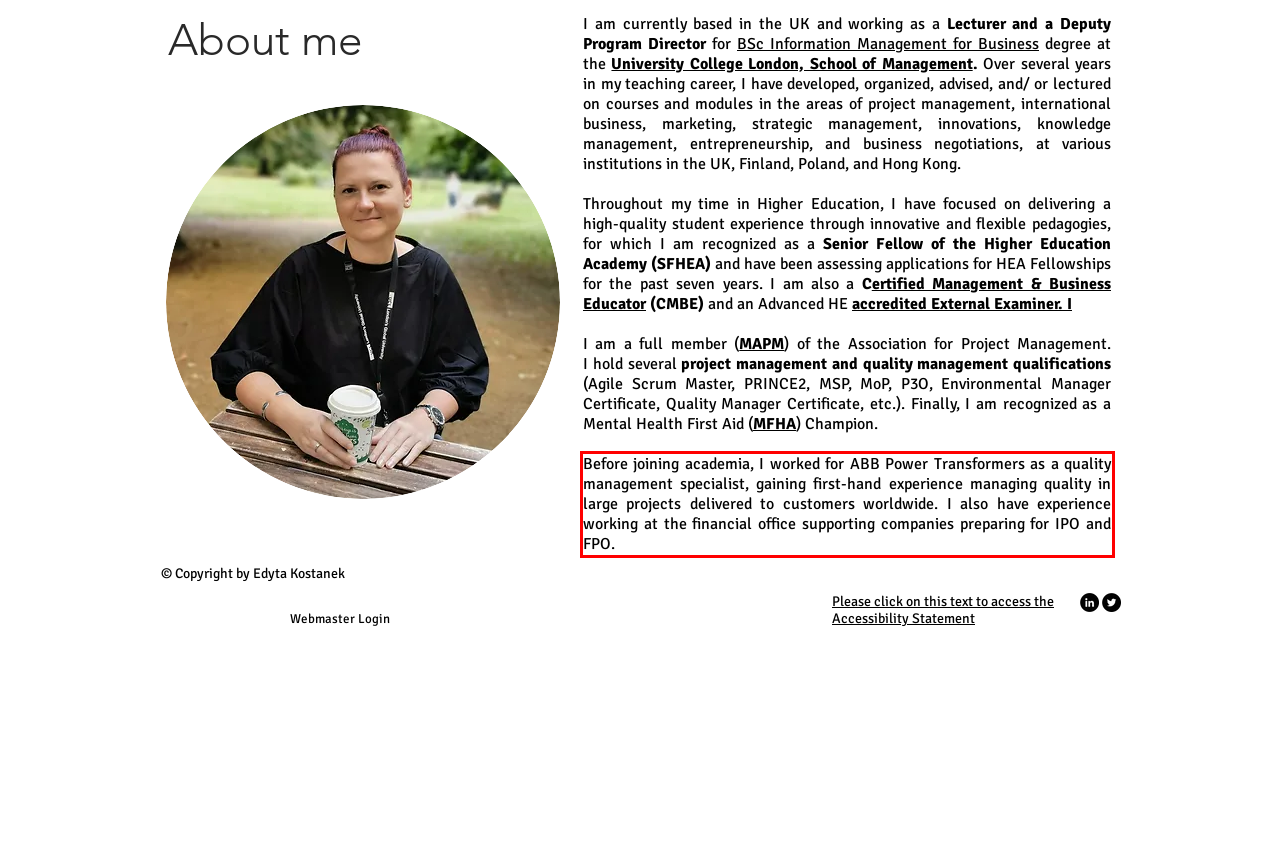Review the webpage screenshot provided, and perform OCR to extract the text from the red bounding box.

Before joining academia, I worked for ABB Power Transformers as a quality management specialist, gaining first-hand experience managing quality in large projects delivered to customers worldwide. I also have experience working at the financial office supporting companies preparing for IPO and FPO.